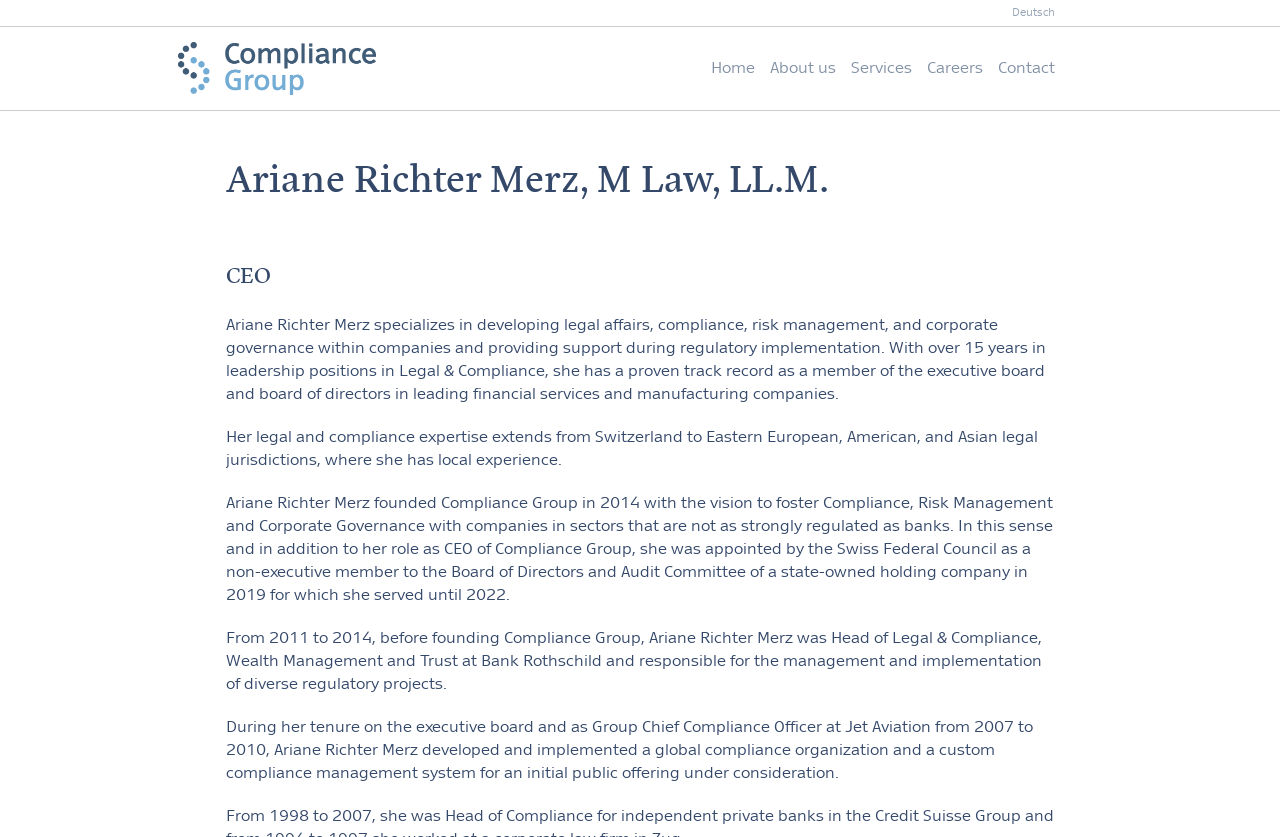Identify and provide the bounding box coordinates of the UI element described: "About us". The coordinates should be formatted as [left, top, right, bottom], with each number being a float between 0 and 1.

[0.601, 0.07, 0.653, 0.092]